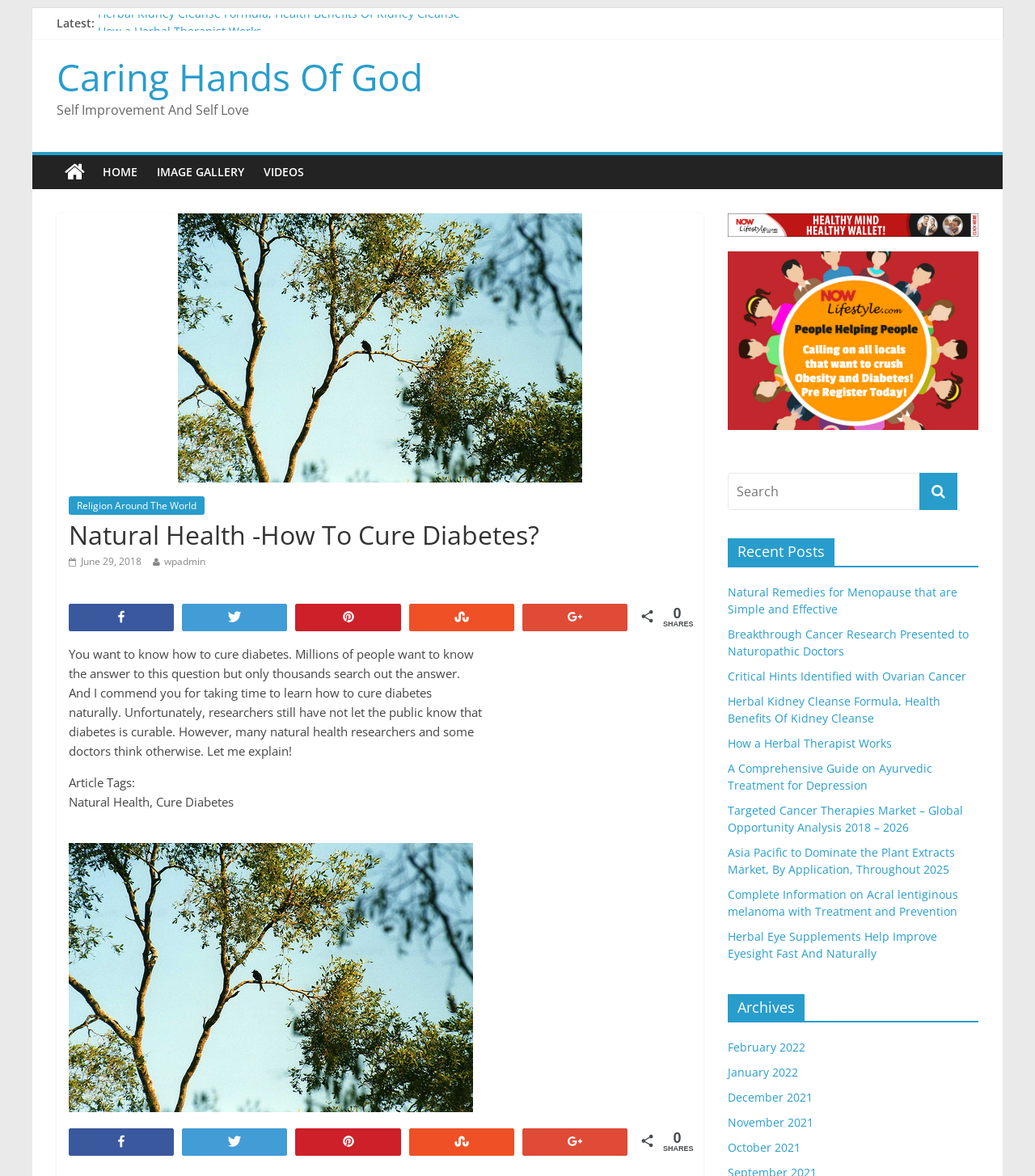Please analyze the image and provide a thorough answer to the question:
What is the name of the organization?

The name of the organization is mentioned in the heading 'Caring Hands Of God' and also as a link, indicating that it is the name of the organization or website.